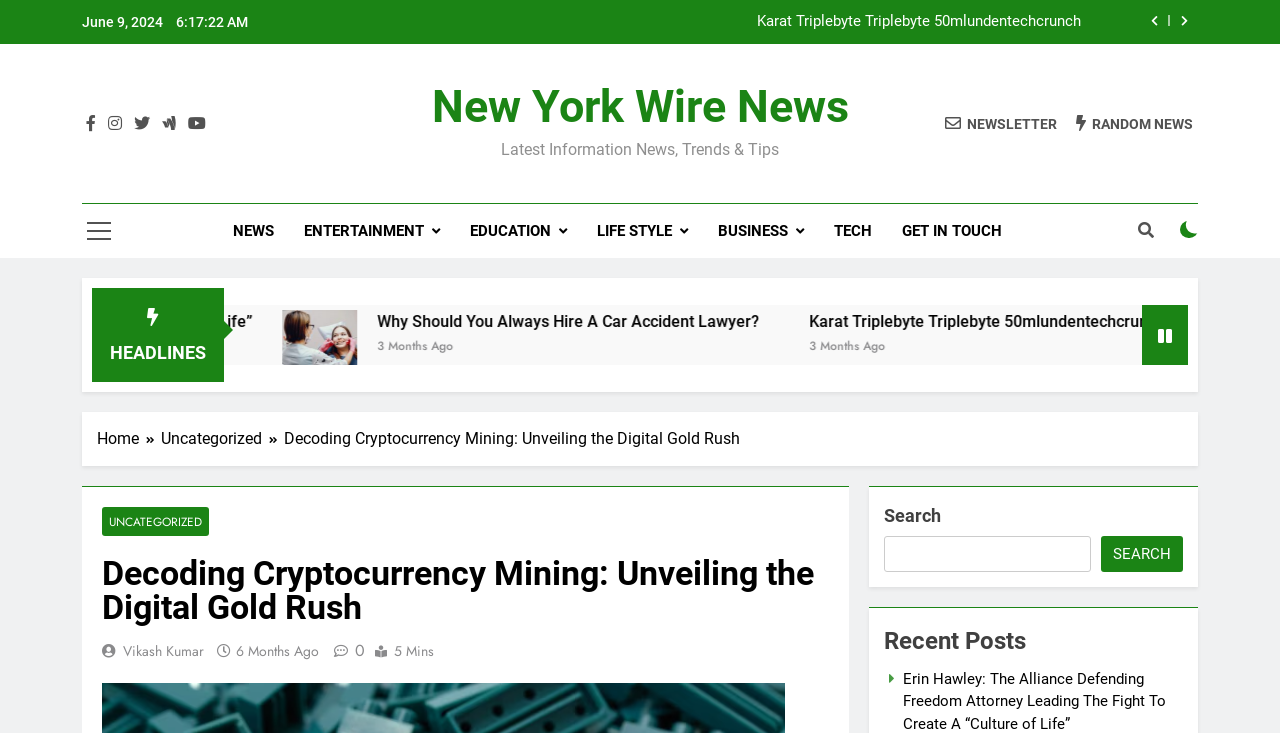Point out the bounding box coordinates of the section to click in order to follow this instruction: "Search for something".

[0.691, 0.731, 0.852, 0.78]